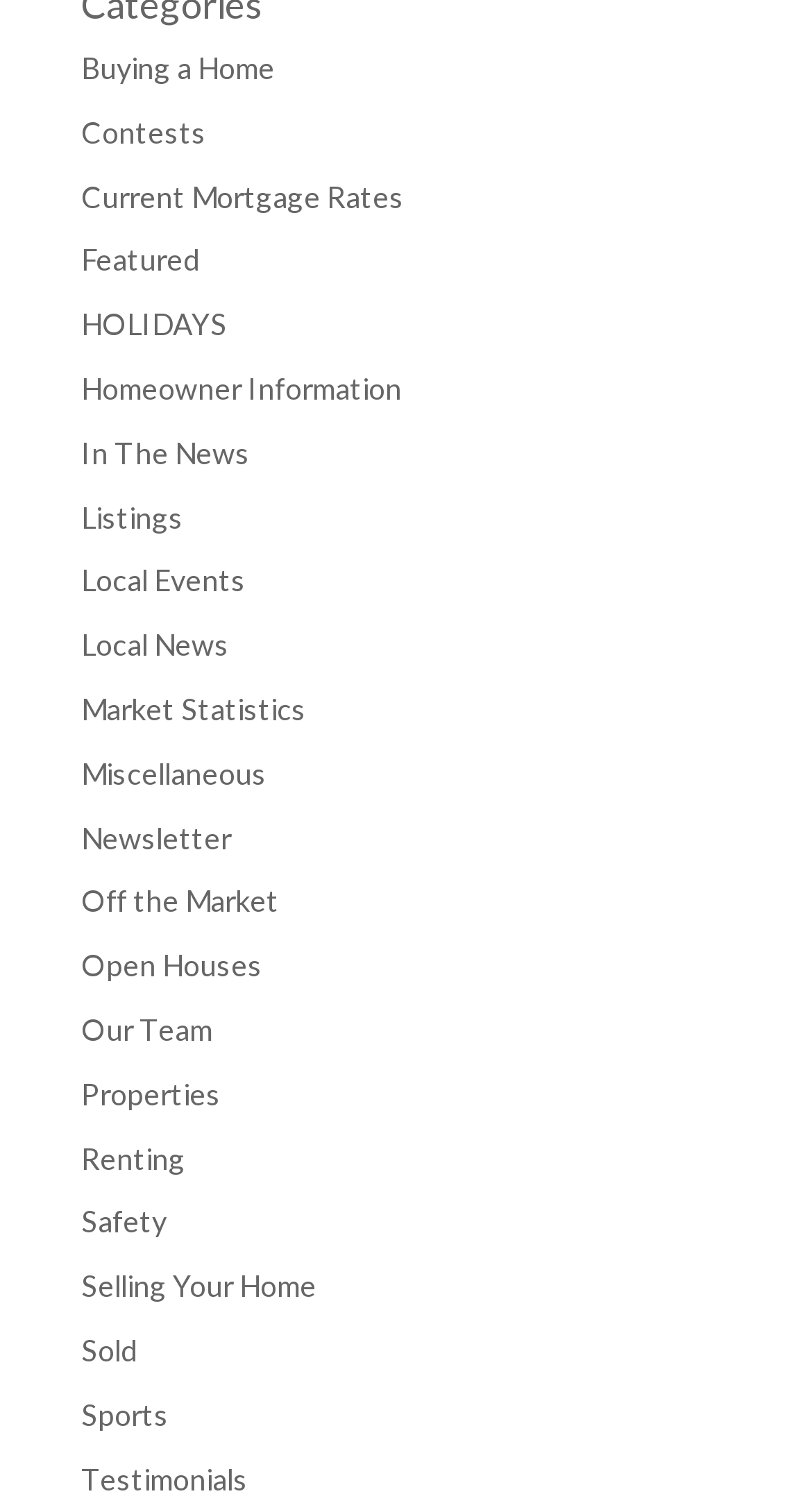How many links are related to home ownership?
Look at the image and respond with a one-word or short phrase answer.

5